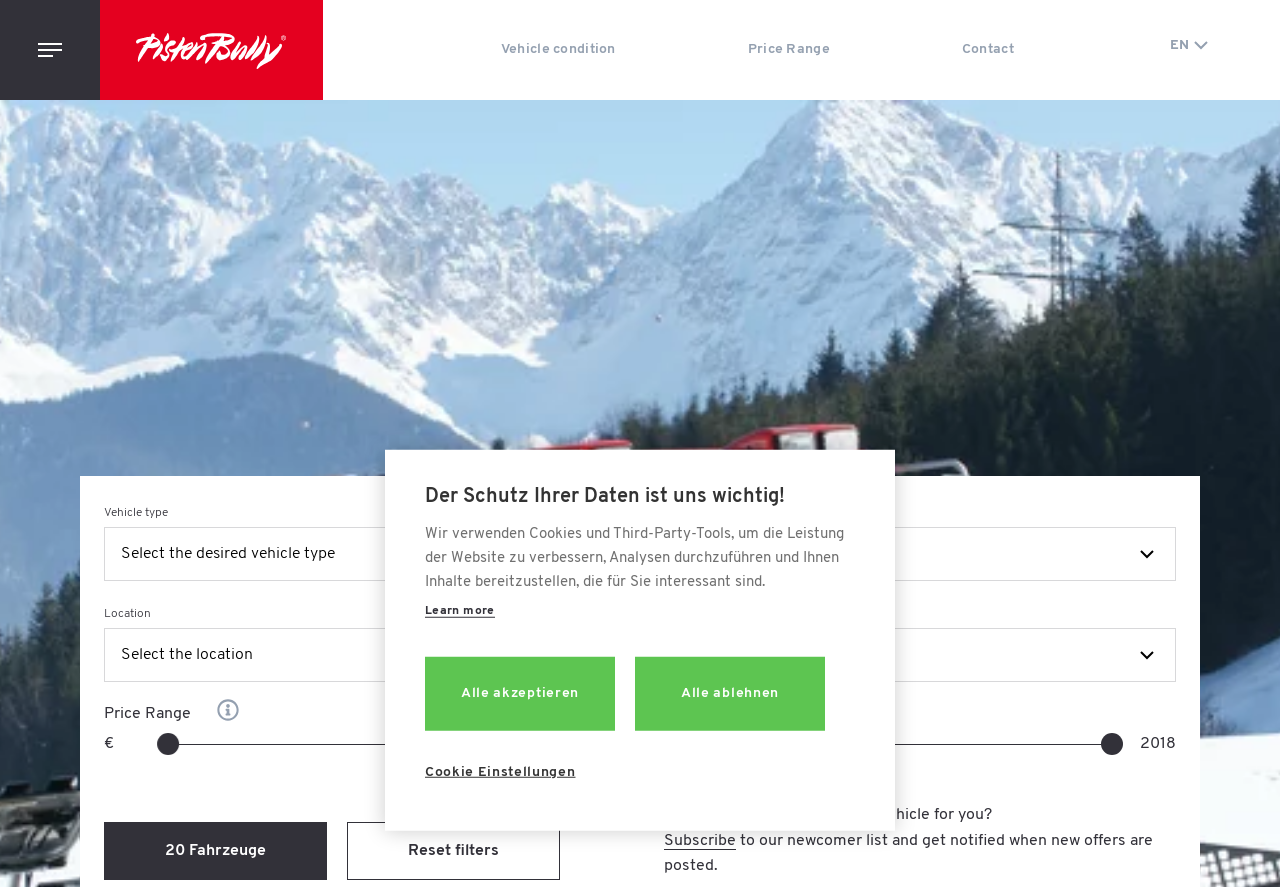Can you find the bounding box coordinates of the area I should click to execute the following instruction: "Filter by operating hours"?

[0.519, 0.594, 0.919, 0.655]